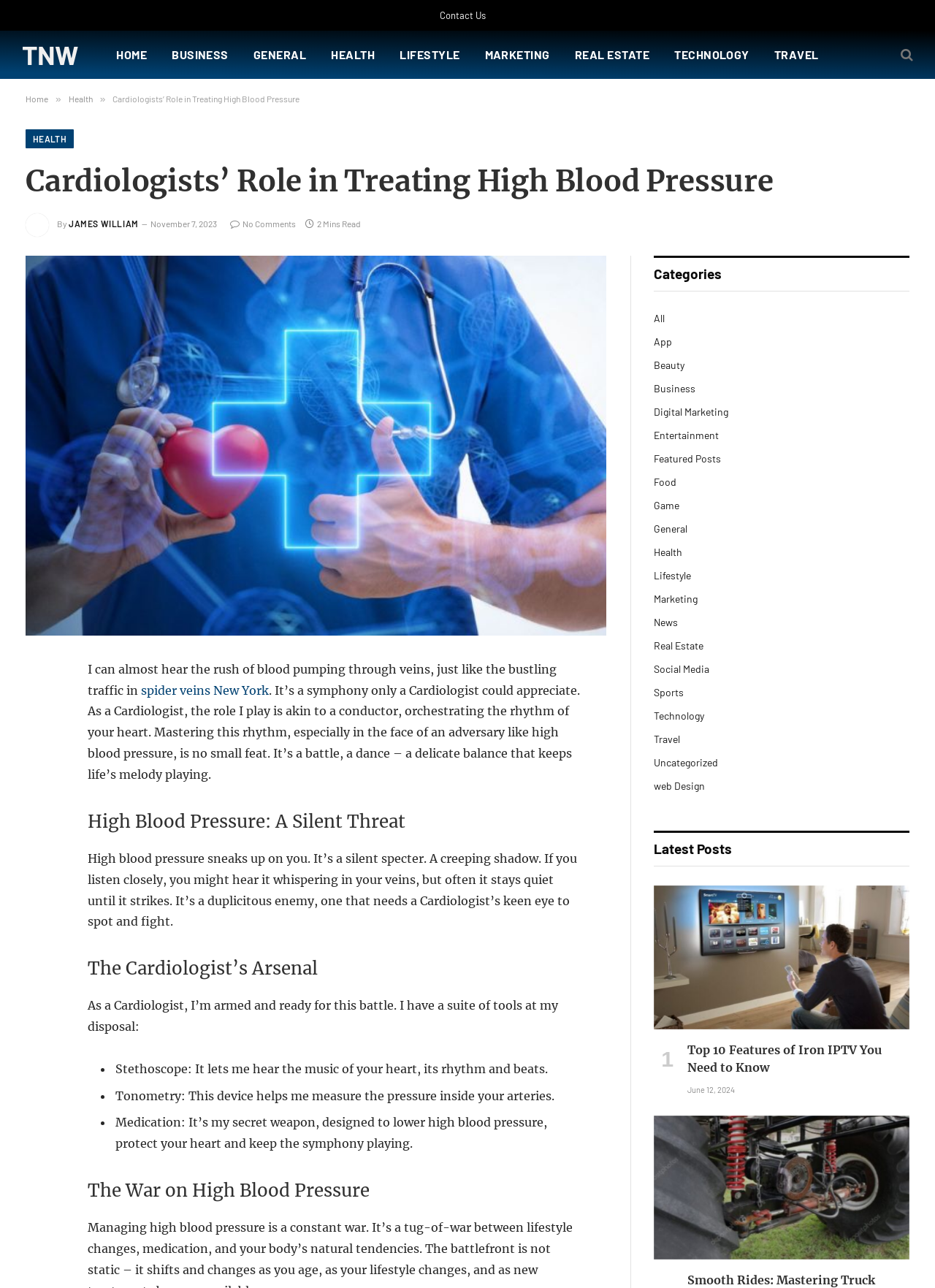Can you pinpoint the bounding box coordinates for the clickable element required for this instruction: "Click on the 'HEALTH' category"? The coordinates should be four float numbers between 0 and 1, i.e., [left, top, right, bottom].

[0.341, 0.024, 0.414, 0.061]